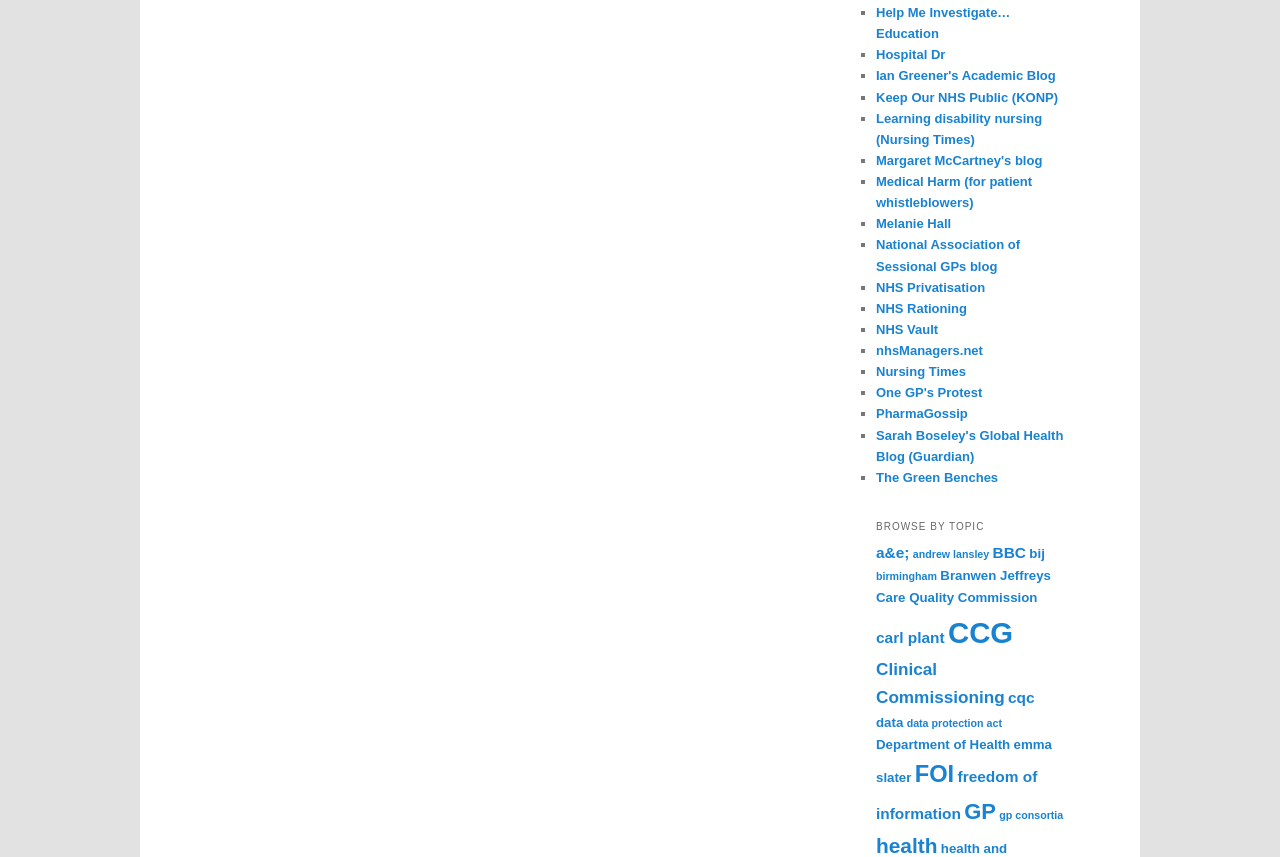Select the bounding box coordinates of the element I need to click to carry out the following instruction: "Browse 'a&e; (4 items)'".

[0.684, 0.635, 0.711, 0.655]